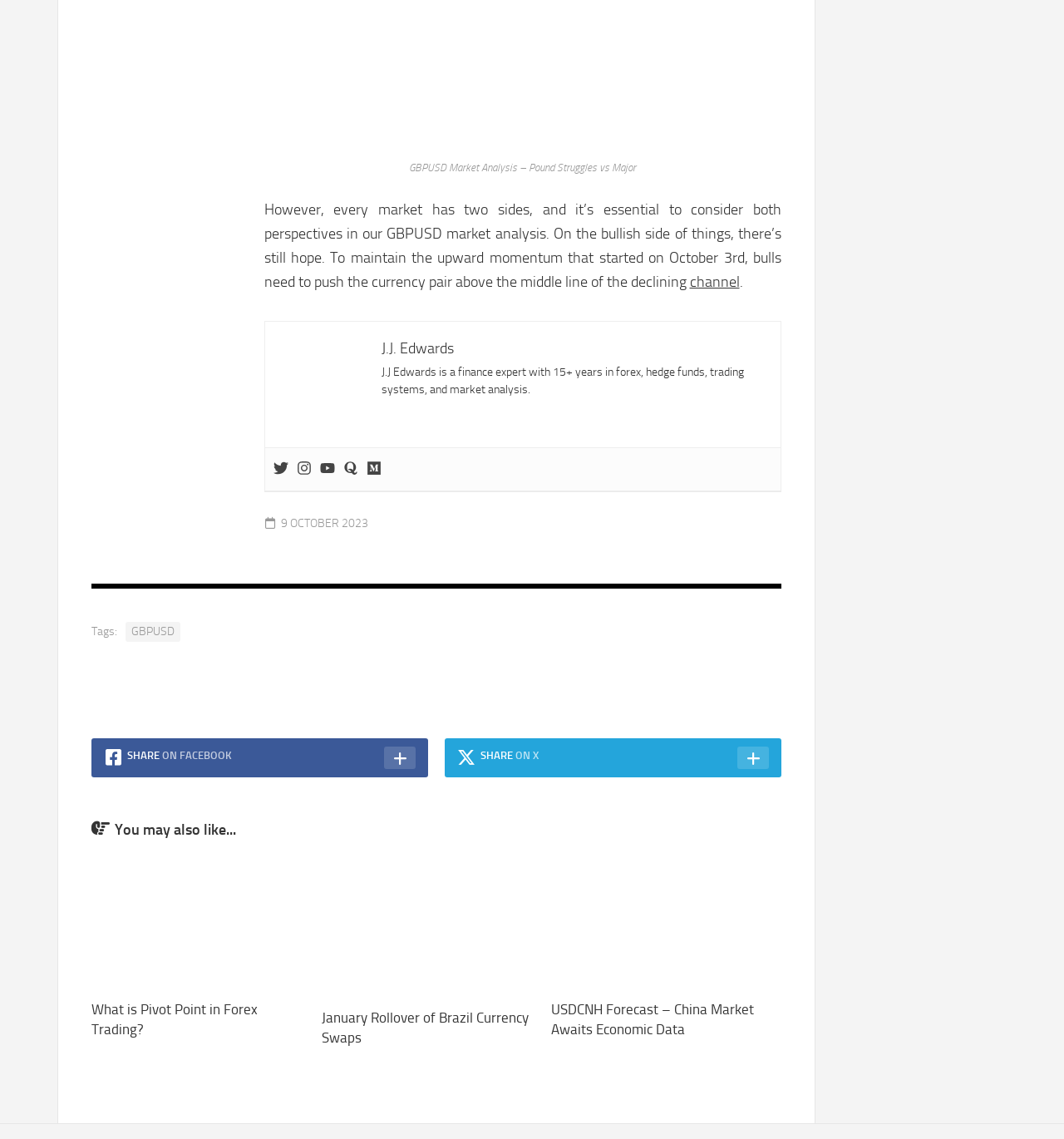Pinpoint the bounding box coordinates of the clickable element to carry out the following instruction: "Read the article about GBPUSD market analysis."

[0.385, 0.141, 0.598, 0.152]